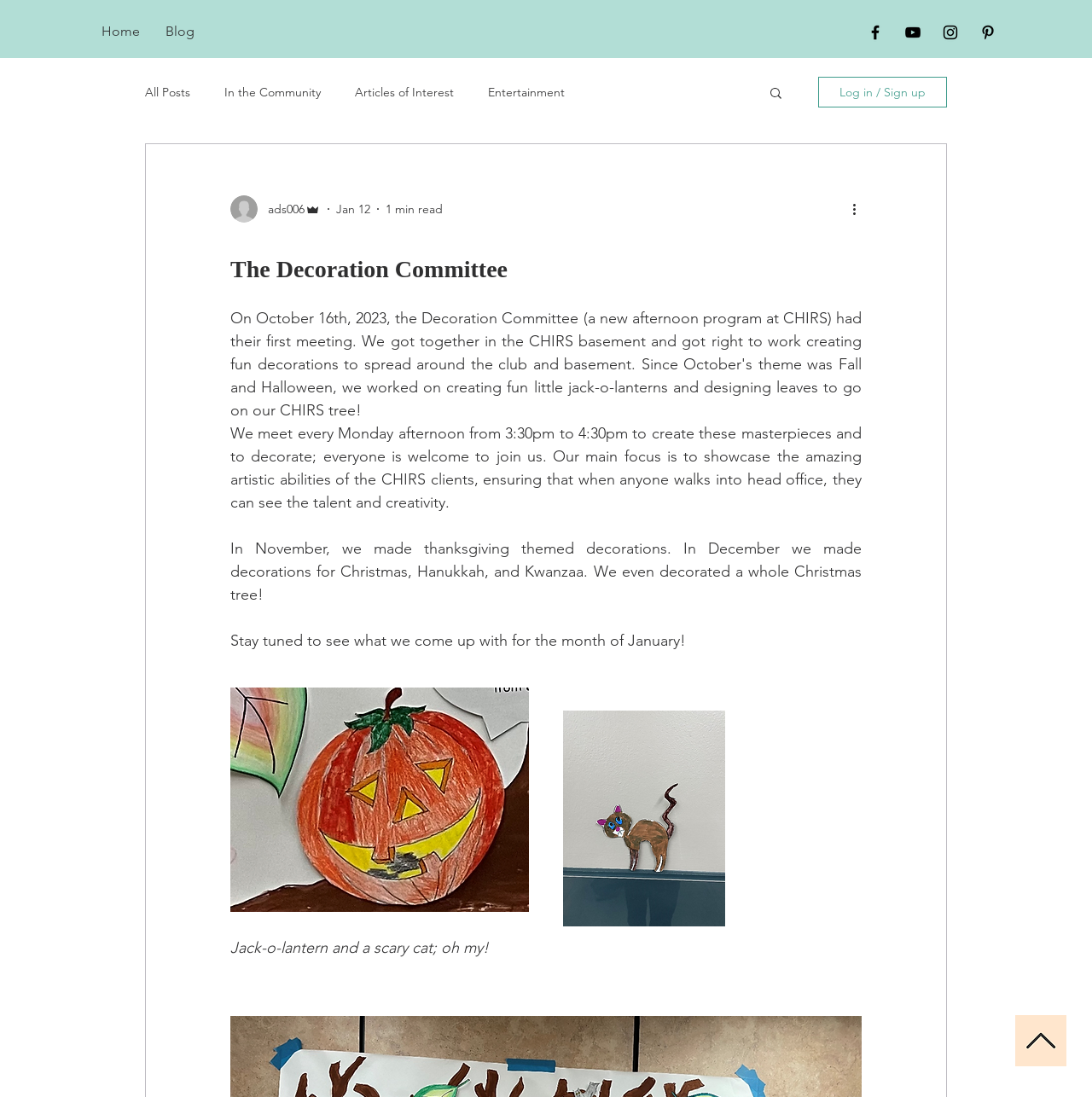Generate an in-depth caption that captures all aspects of the webpage.

The webpage is about the Decoration Committee, a new afternoon program at CHIRS. At the top left, there is a navigation menu with links to "Home" and "Blog". On the top right, there is a social bar with links to Facebook, YouTube, Instagram, and Pinterest, each represented by a black icon. Below the social bar, there is a navigation menu with links to "All Posts", "In the Community", "Articles of Interest", "Entertainment", and "Jokes Jokes and More Jokes!".

In the main content area, there is a heading that reads "The Decoration Committee". Below the heading, there is a paragraph of text that describes the committee's activities, including creating decorations and showcasing the artistic abilities of CHIRS clients. The text also mentions that the committee meets every Monday afternoon.

Below the paragraph, there are three more blocks of text. The first block describes the decorations made in November and December, including Thanksgiving and Christmas-themed decorations. The second block is a call to action, encouraging readers to stay tuned for future creations. The third block appears to be a title or caption, reading "Jack-o-lantern and a scary cat; oh my!".

On the right side of the main content area, there is a button labeled "Log in / Sign up" and a button labeled "Search", accompanied by a small image. There is also a writer's picture and some ads or promotional content.

At the very bottom of the page, there is a small image.